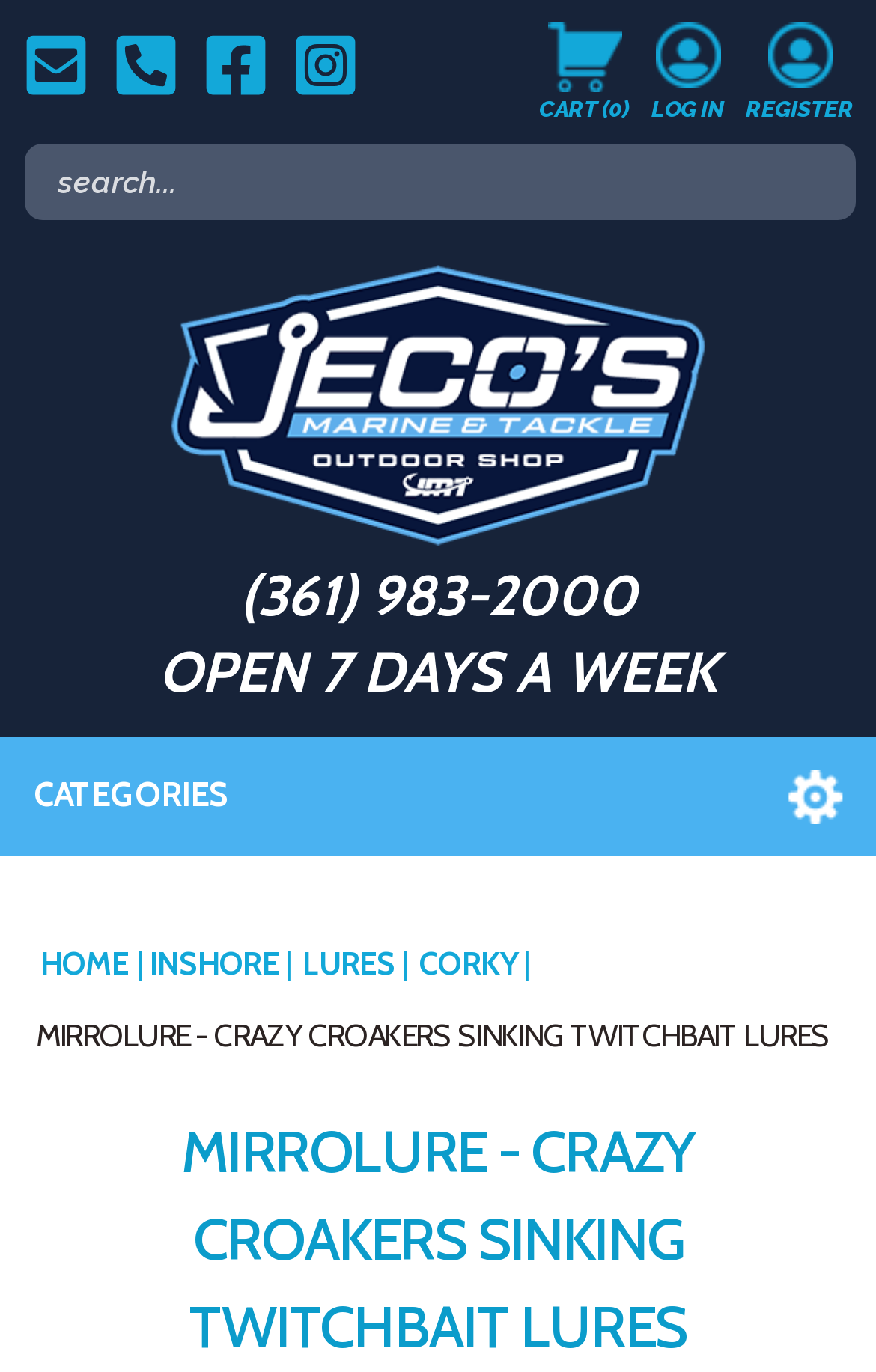Give a detailed account of the webpage.

The webpage is an online store for Jeco's Marine & Tackle, with a focus on MirrOlure crazy croaker lures. At the top left, there are four links in a row, followed by a phone number link. Below these links, there is a heading that reads "OPEN 7 DAYS A WEEK". 

To the right of the phone number link, there is a link to "Jeco's Marine & Tackle" with an accompanying image of the same name. Below this, there is a search bar labeled "Search store". 

On the top right, there are three links in a row: "CART (0)", "LOG IN", and "REGISTER". 

On the left side of the page, there is a section with a heading "CATEGORIES" followed by links to different categories, including "HOME", "INSHORE", "LURES", and "CORKY", separated by vertical lines. 

Finally, at the bottom of the page, there is a large heading that reads "MIRROLURE - CRAZY CROAKERS SINKING TWITCHBAIT LURES".